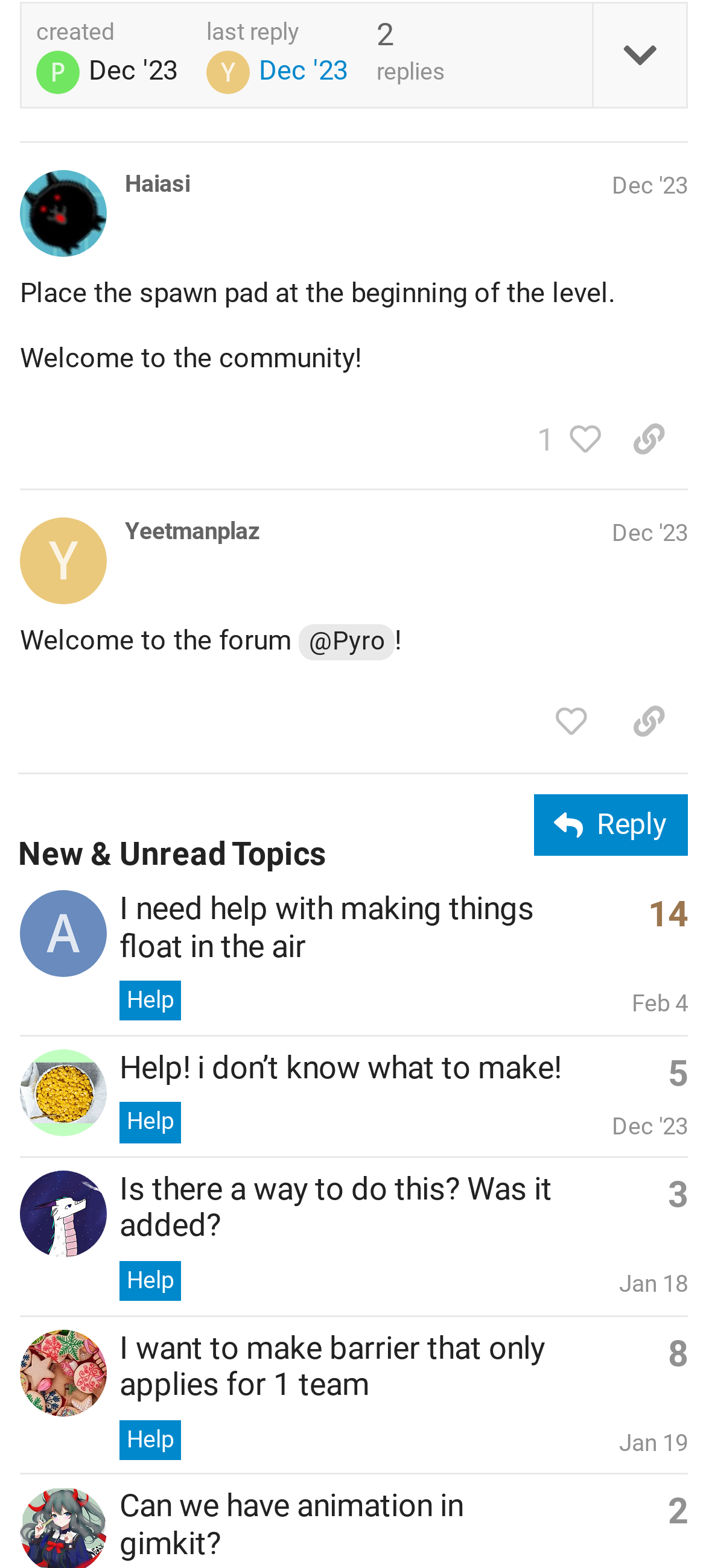Answer the question using only one word or a concise phrase: What is the topic of the first post?

Place the spawn pad at the beginning of the level.